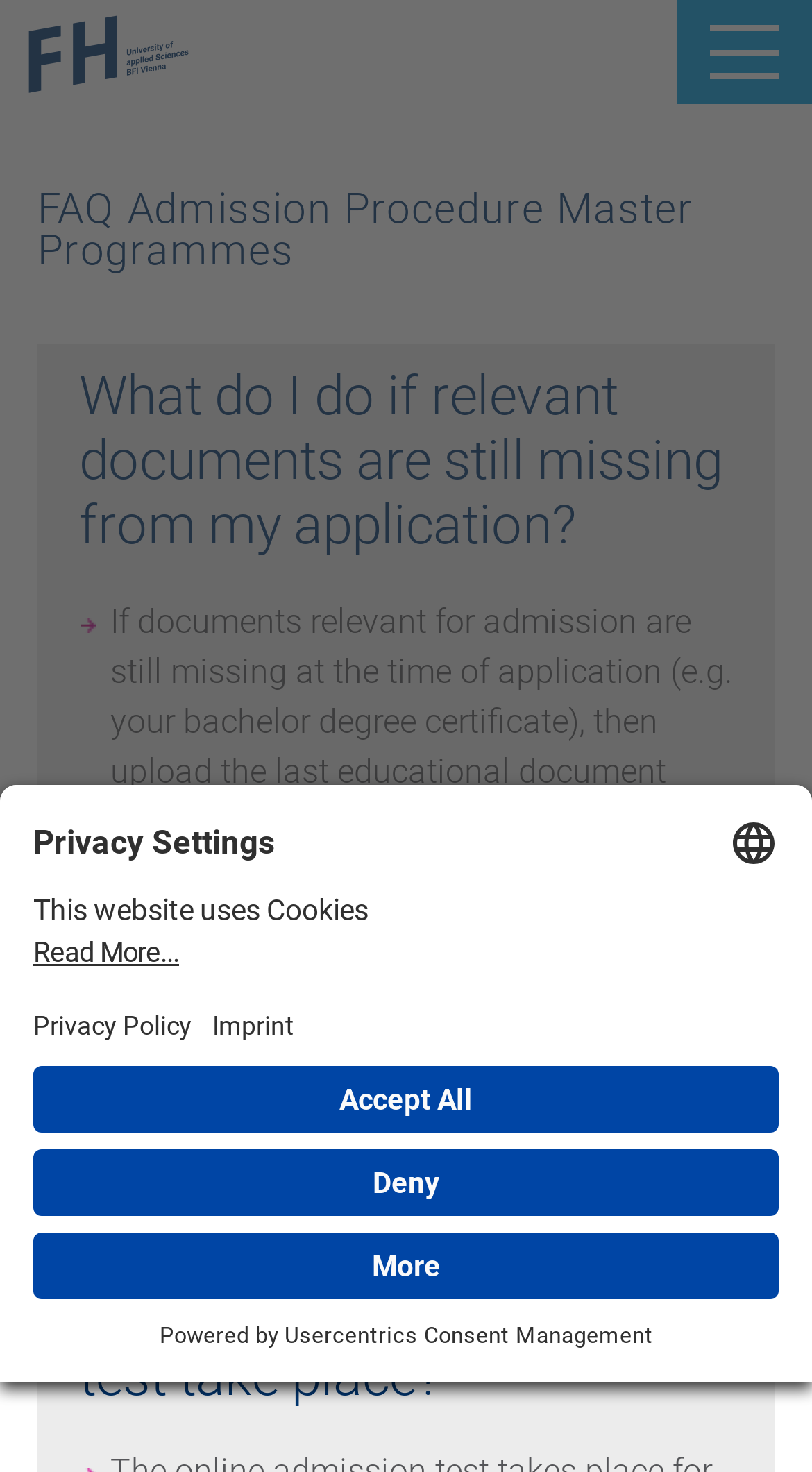Determine the bounding box coordinates of the region that needs to be clicked to achieve the task: "Open the menu".

[0.833, 0.0, 1.0, 0.071]